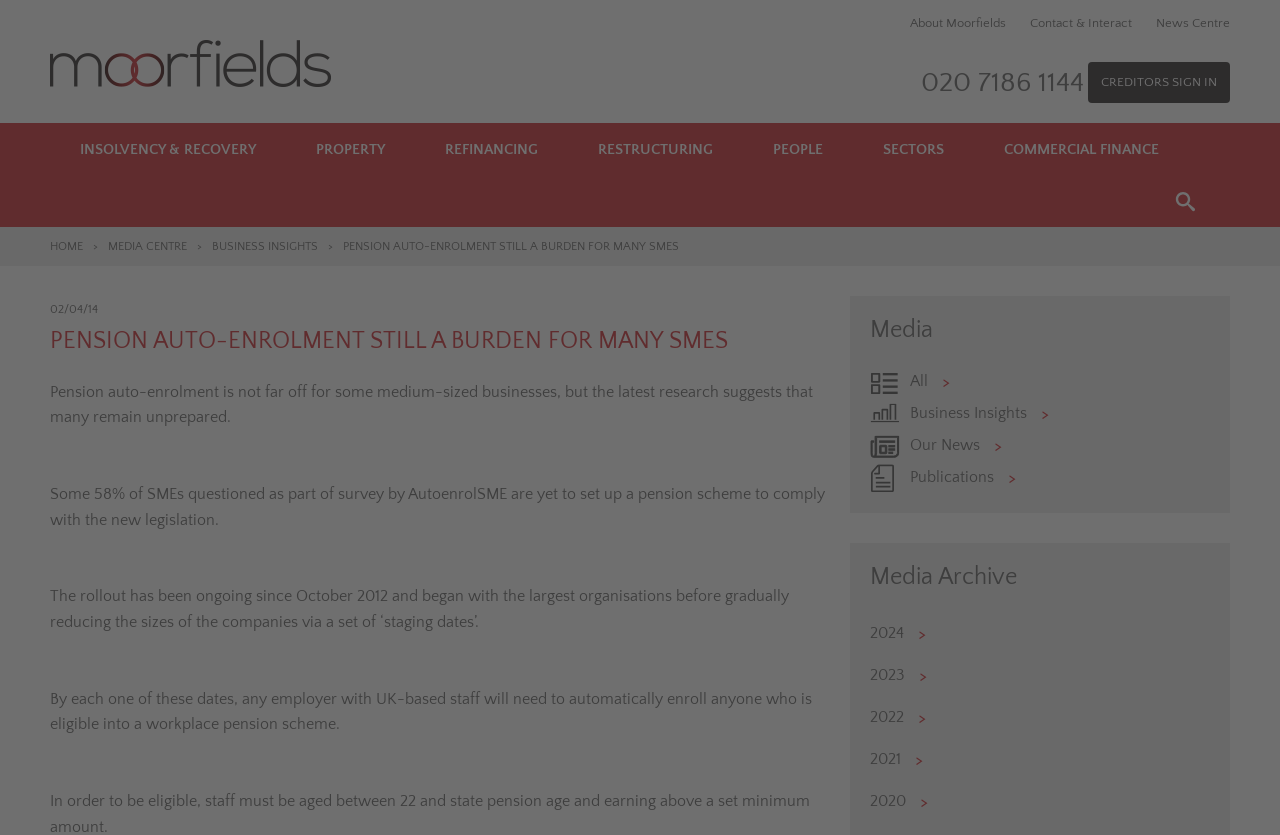Please identify the coordinates of the bounding box for the clickable region that will accomplish this instruction: "Click on the SM Mirror link".

None